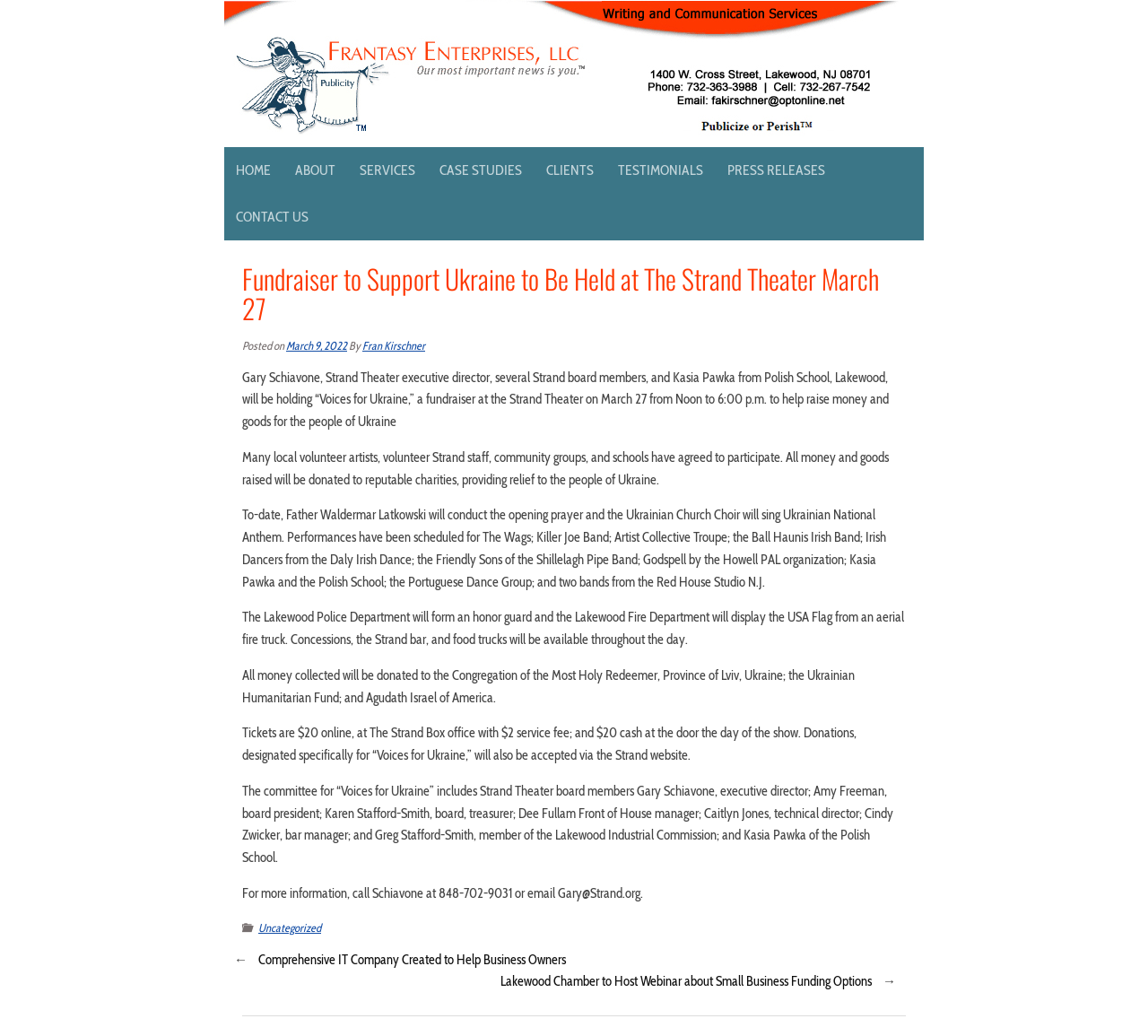Who is the technical director of the Strand Theater?
Carefully analyze the image and provide a thorough answer to the question.

Caitlyn Jones is the technical director of the Strand Theater, as stated in the text 'The committee for “Voices for Ukraine” includes Strand Theater board members Gary Schiavone, executive director; Amy Freeman, board president; Karen Stafford-Smith, board, treasurer; Dee Fullam Front of House manager; Caitlyn Jones, technical director; Cindy Zwicker, bar manager; and Greg Stafford-Smith, member of the Lakewood Industrial Commission; and Kasia Pawka of the Polish School'.